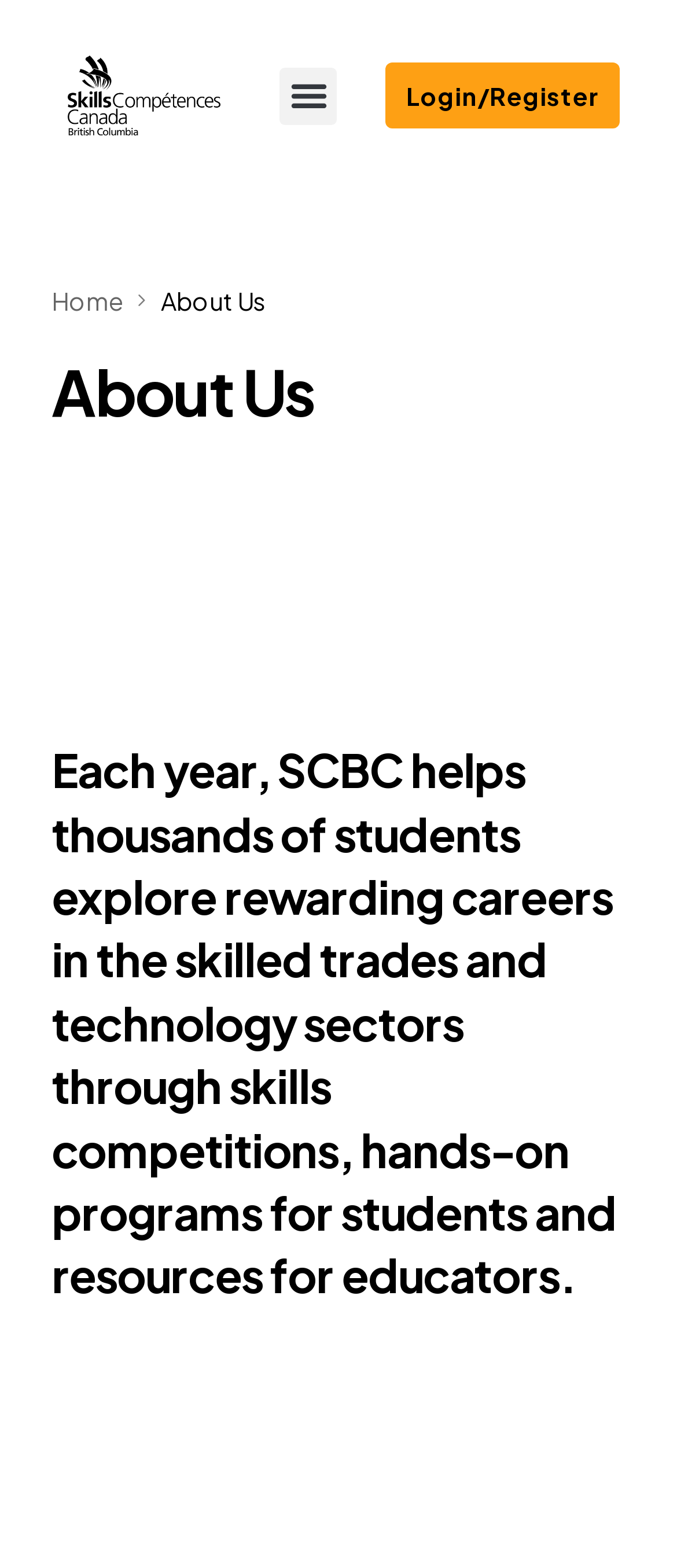Please examine the image and answer the question with a detailed explanation:
What is the main topic of the webpage?

The main topic of the webpage can be inferred from the subheading 'Each year, SCBC helps thousands of students explore rewarding careers in the skilled trades and technology sectors through skills competitions, hands-on programs for students and resources for educators.', which suggests that the webpage is about careers in skilled trades and technology.